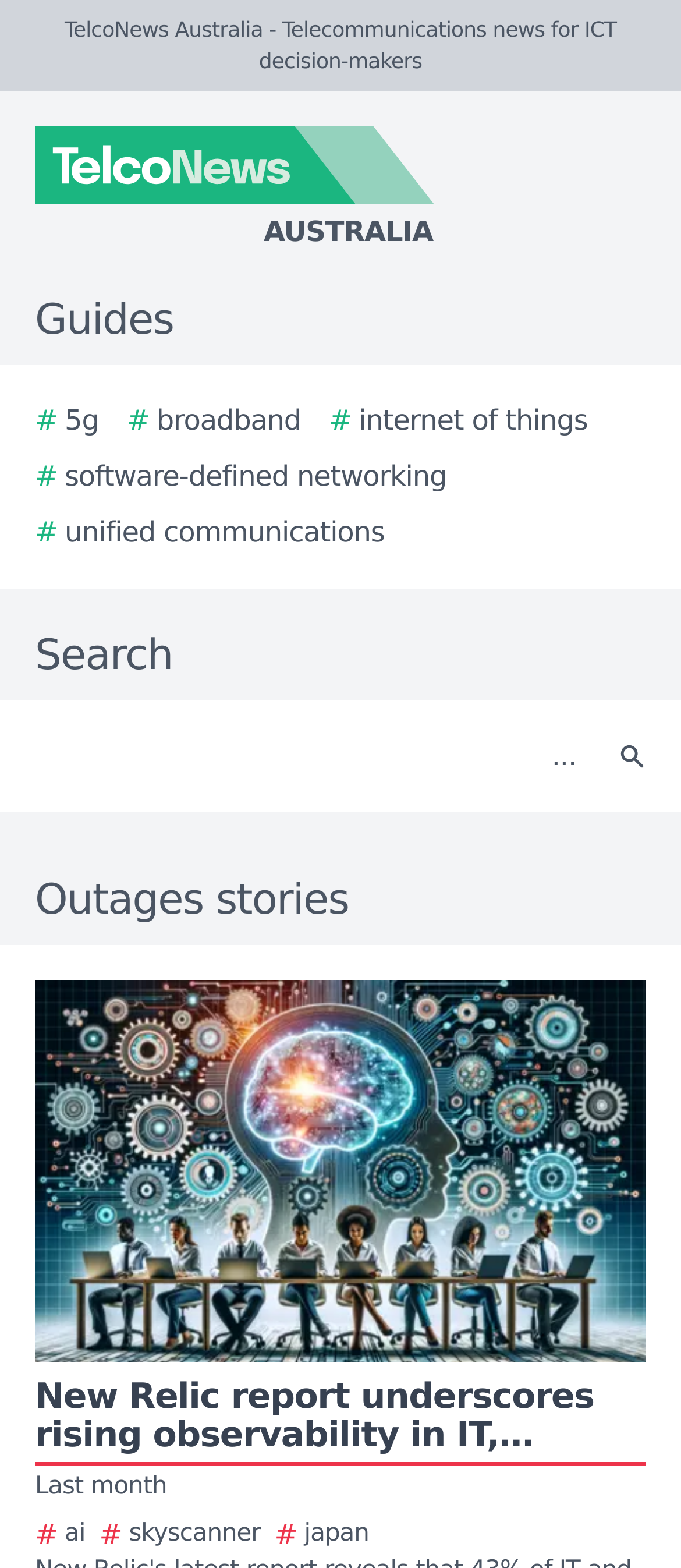Provide a thorough and detailed response to the question by examining the image: 
What is the category of the story image?

The story image is located under the heading 'Outages stories', which suggests that the image is related to outages news or stories.